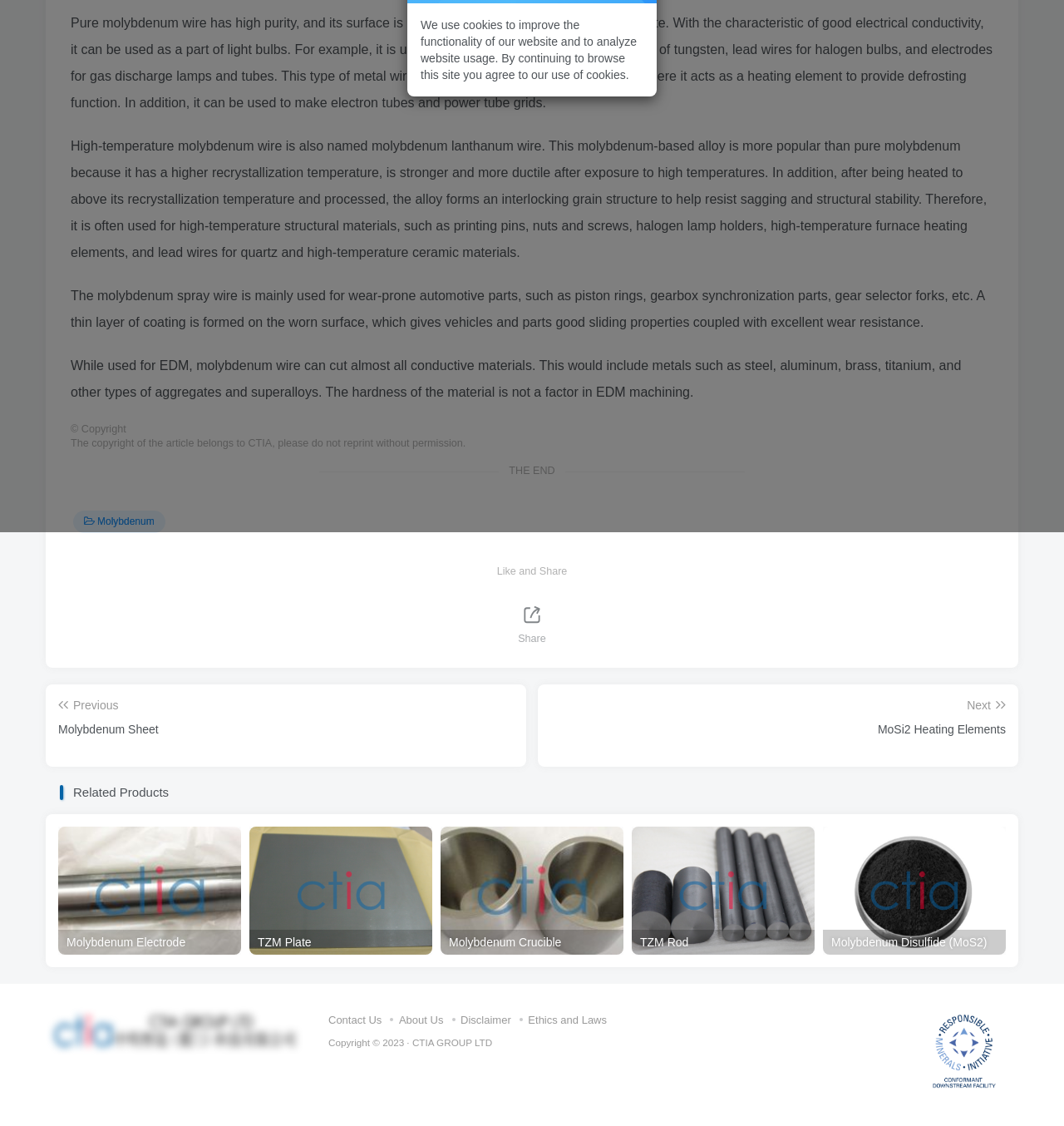Determine the bounding box coordinates (top-left x, top-left y, bottom-right x, bottom-right y) of the UI element described in the following text: Ways To Give

None